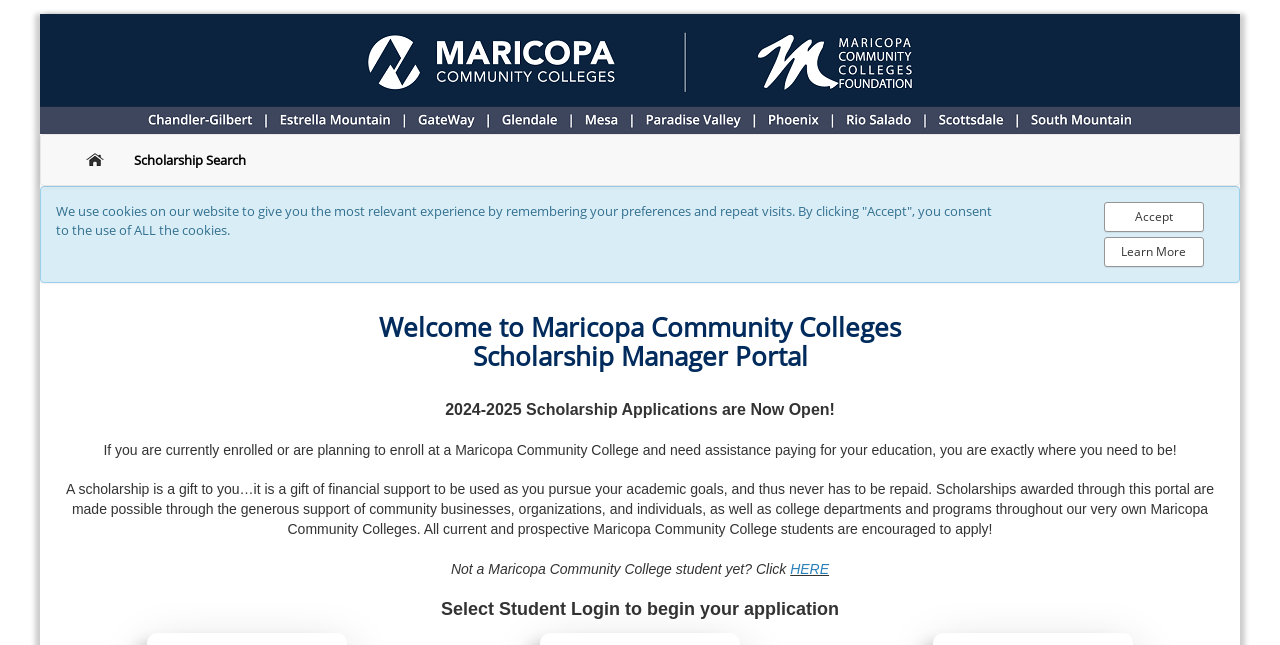What is the purpose of this portal?
Refer to the image and give a detailed response to the question.

Based on the content of the webpage, it appears that the purpose of this portal is to allow students to apply for scholarships. The text '2024-2025 Scholarship Applications are Now Open!' and 'Select Student Login to begin your application' suggest that students can apply for scholarships through this portal.